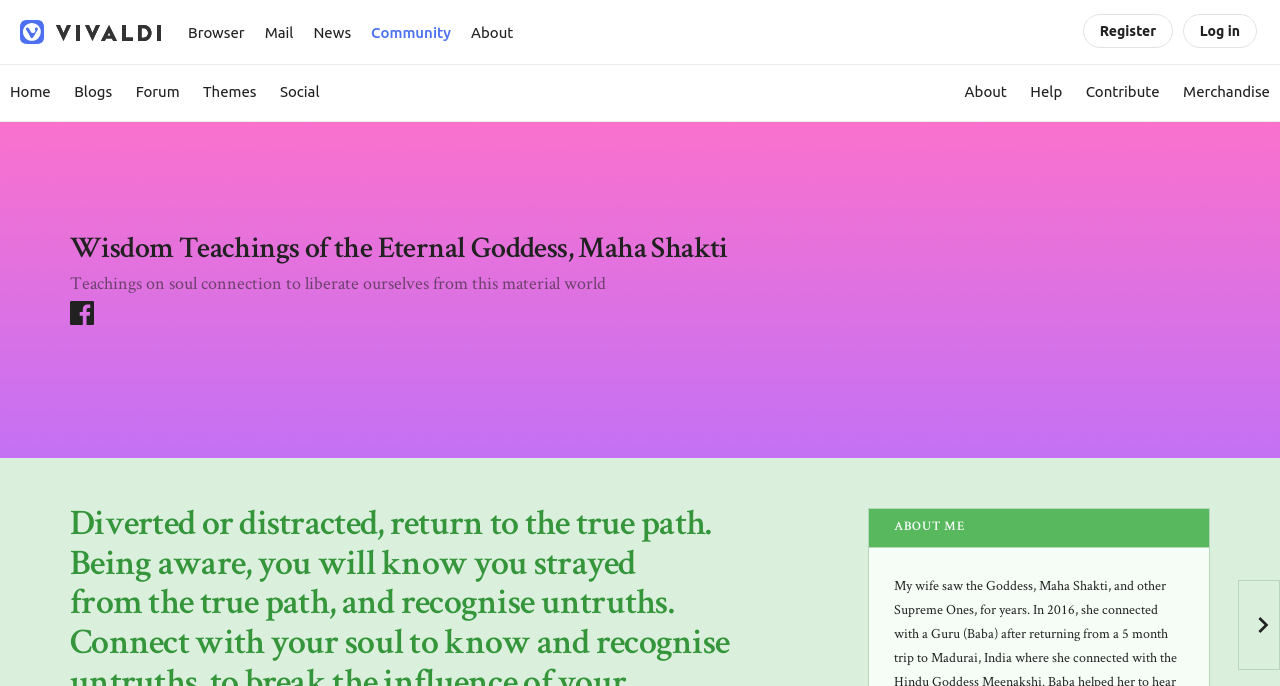Answer the following query with a single word or phrase:
What is the last link in the main navigation?

About